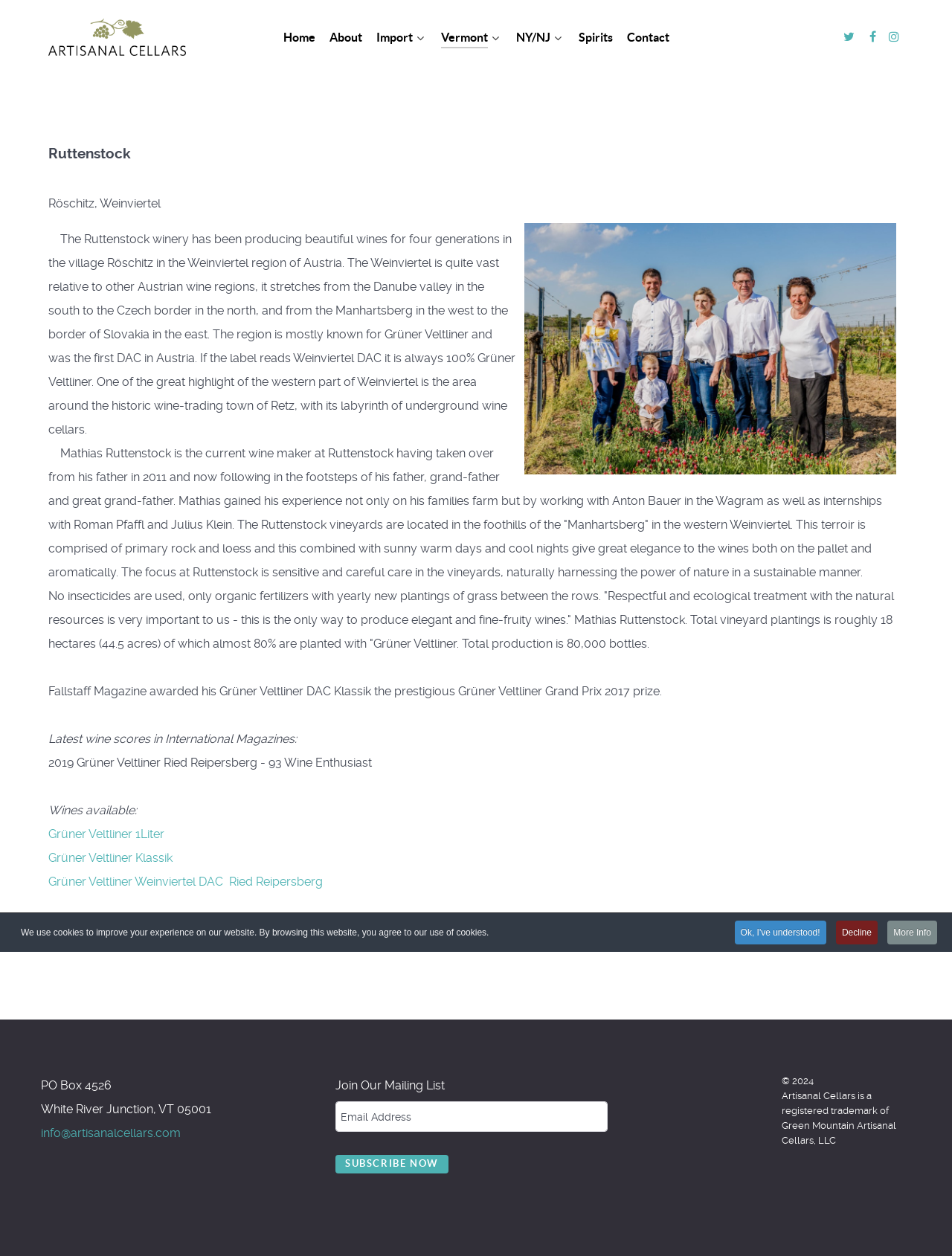Explain in detail what you observe on this webpage.

The webpage is about Artisanal Cellars, a wine company. At the top, there are nine navigation links, including "Home", "About", "Import", "Vermont", "NY/NJ", "Spirits", and "Contact". To the right of these links, there are three social media icons.

Below the navigation links, there is a main section that takes up most of the page. At the top of this section, there is a title "Ruttenstock" and a subtitle "Röschitz, Weinviertel". Next to these titles, there is an image of the Ruttenstock family in vineyards.

Below the image, there is a long paragraph of text that describes the Ruttenstock winery, its location, and its wine-making process. The text also mentions the winemaker, Mathias Ruttenstock, and his experience.

Following this paragraph, there are several more paragraphs of text that provide additional information about the winery, including its focus on sustainable and ecological practices, its vineyard plantings, and its production levels.

There are also several awards and accolades mentioned, including a prestigious Grüner Veltliner Grand Prix prize and high scores from international wine magazines.

Below these paragraphs, there is a section that lists the wines available from the winery, including Grüner Veltliner 1Liter, Grüner Veltliner Klassik, and Grüner Veltliner Weinviertel DAC Ried Reipersberg.

At the bottom of the page, there is a section with the company's contact information, including a PO box address, a phone number, and an email address. There is also a link to join the company's mailing list and a button to subscribe.

Finally, there is a footer section with a copyright notice, a trademark notice, and a message about the use of cookies on the website. There are also buttons to decline or get more information about the cookies.